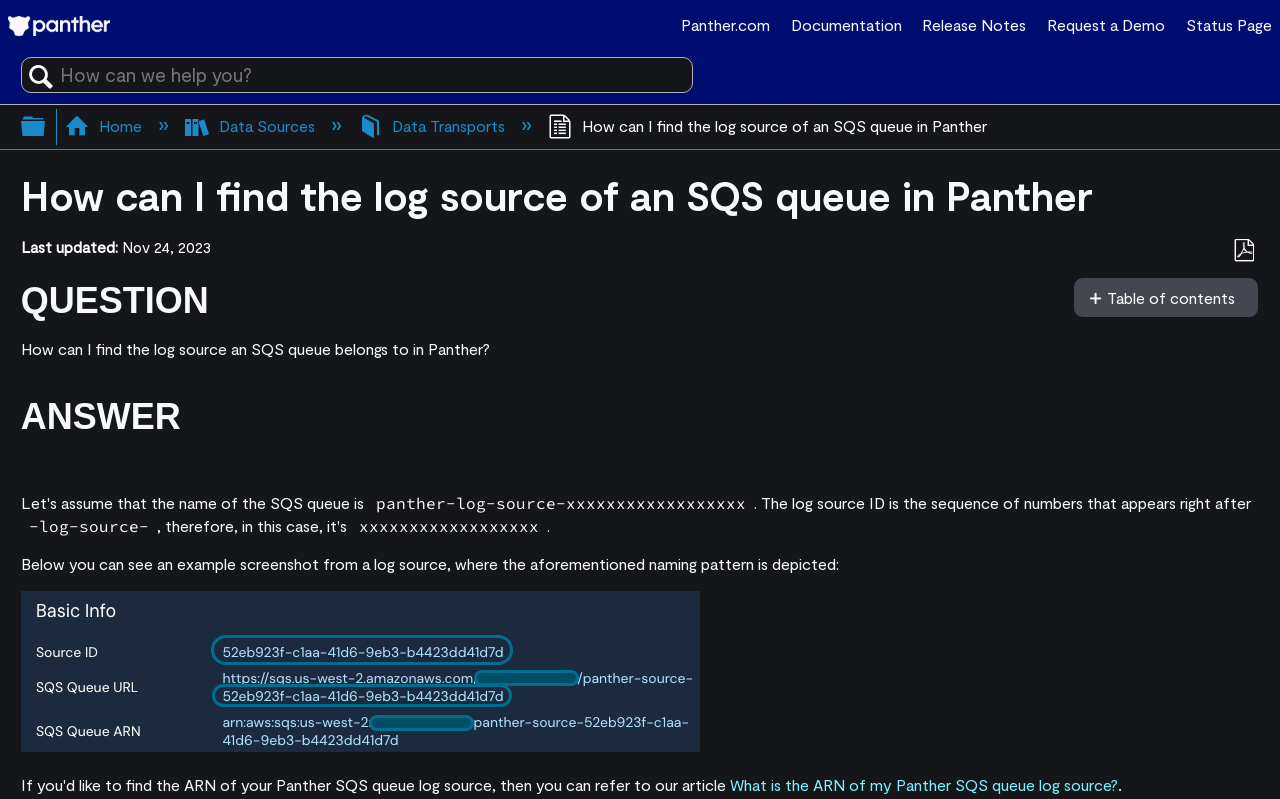Extract the main title from the webpage and generate its text.

How can I find the log source of an SQS queue in Panther